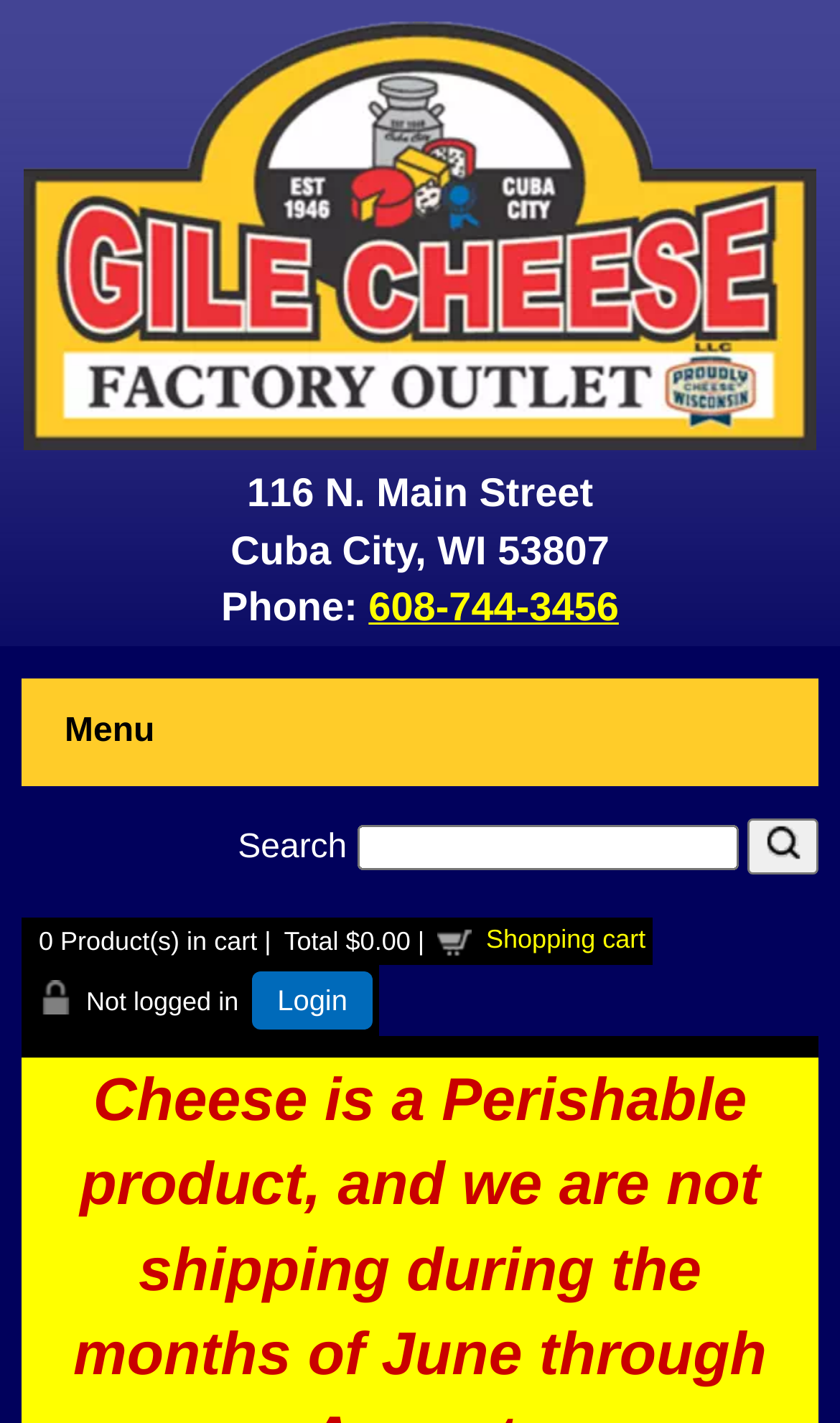Please provide a comprehensive response to the question based on the details in the image: What is the phone number of Gile Cheese Factory Outlet?

I found the phone number by looking at the link element with ID 176, which contains the phone number. This element is located near the static text element with ID 175, which says 'Phone:'.